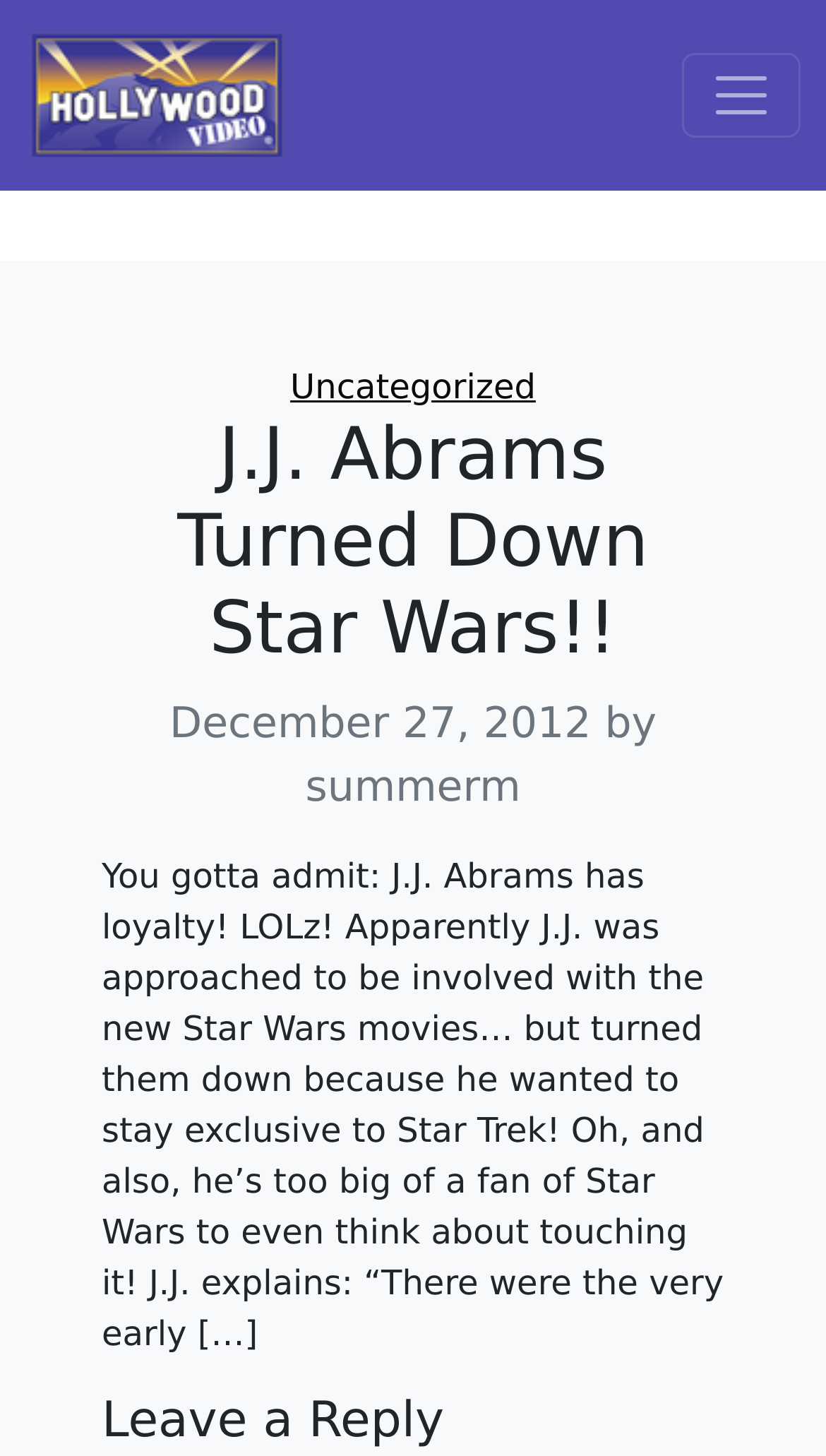Explain the webpage's design and content in an elaborate manner.

The webpage is about a news article discussing J.J. Abrams' decision to turn down involvement in the new Star Wars movies. At the top left corner, there is a logo of Hollywood Video, accompanied by a link to the logo. On the top right corner, there is a button to toggle navigation, which is currently not expanded. Below the navigation button, there are categories listed, including an "Uncategorized" link.

The main content of the webpage is a news article with a heading that reads "J.J. Abrams Turned Down Star Wars!!". The article is dated December 27, 2012, and is written by "summerm". The article discusses J.J. Abrams' loyalty to Star Trek and his decision to turn down involvement in the new Star Wars movies because of his fandom for the franchise. The article text is divided into paragraphs, with the main content taking up most of the page.

At the bottom of the page, there is a heading that reads "Leave a Reply", indicating a comment section. Overall, the webpage has a simple layout with a focus on the news article and its content.